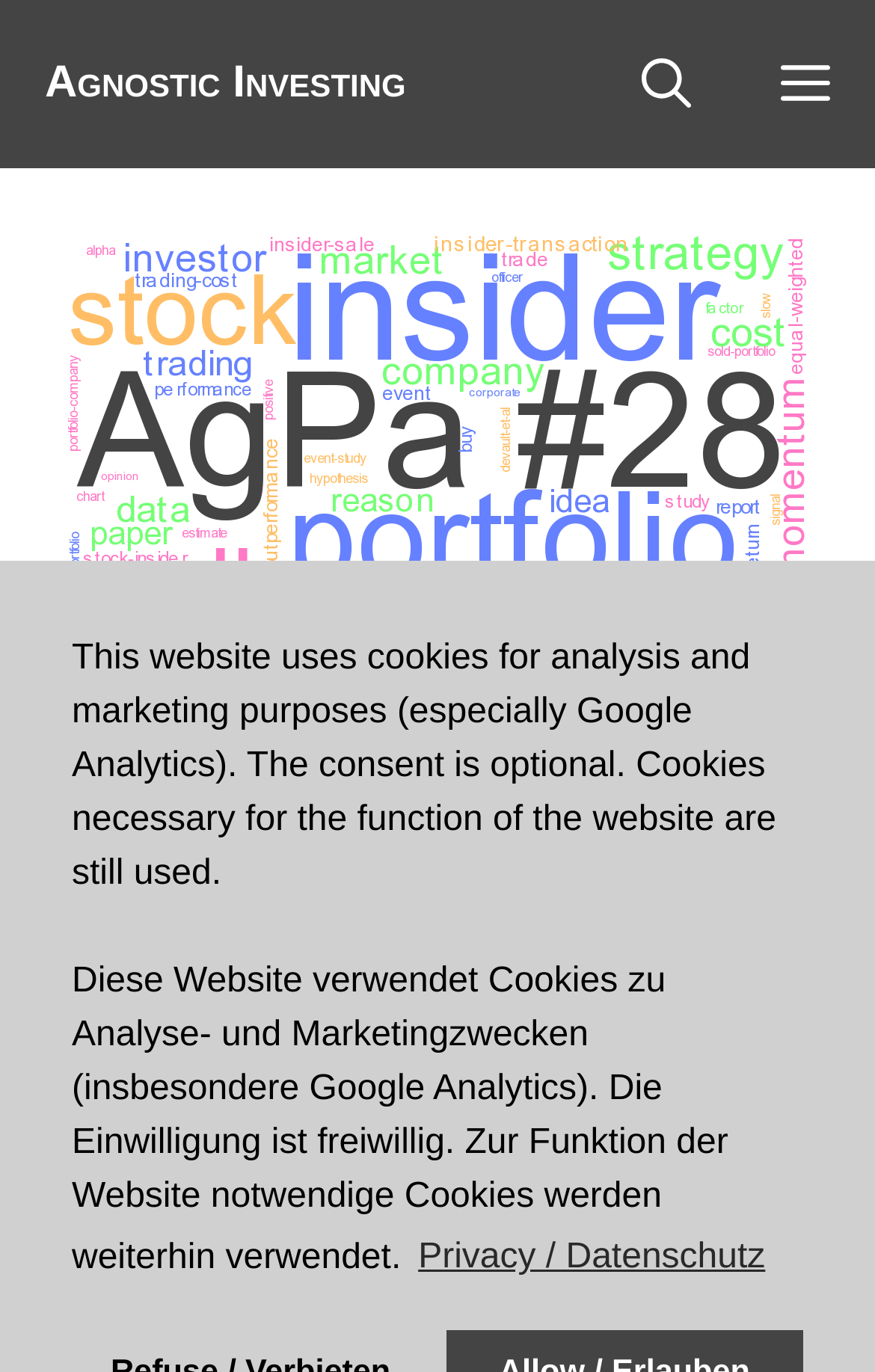What is the name of the website?
Please answer the question with a single word or phrase, referencing the image.

Agnostic Investing